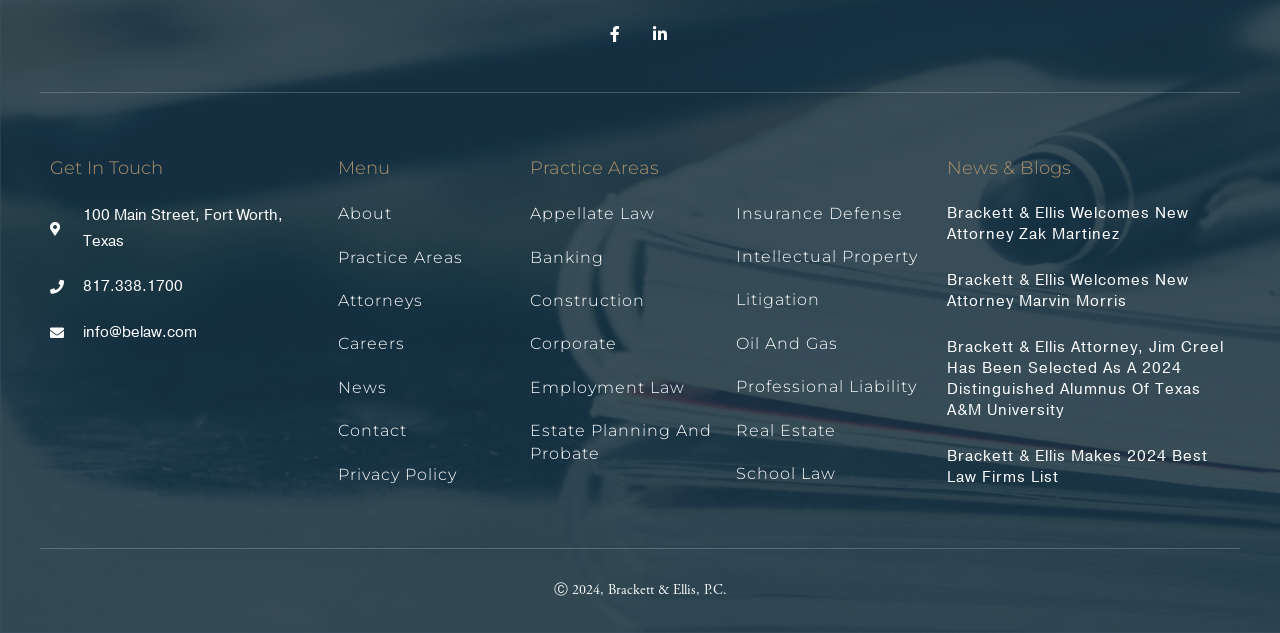Provide the bounding box coordinates of the section that needs to be clicked to accomplish the following instruction: "Call 817.338.1700."

[0.039, 0.433, 0.143, 0.474]